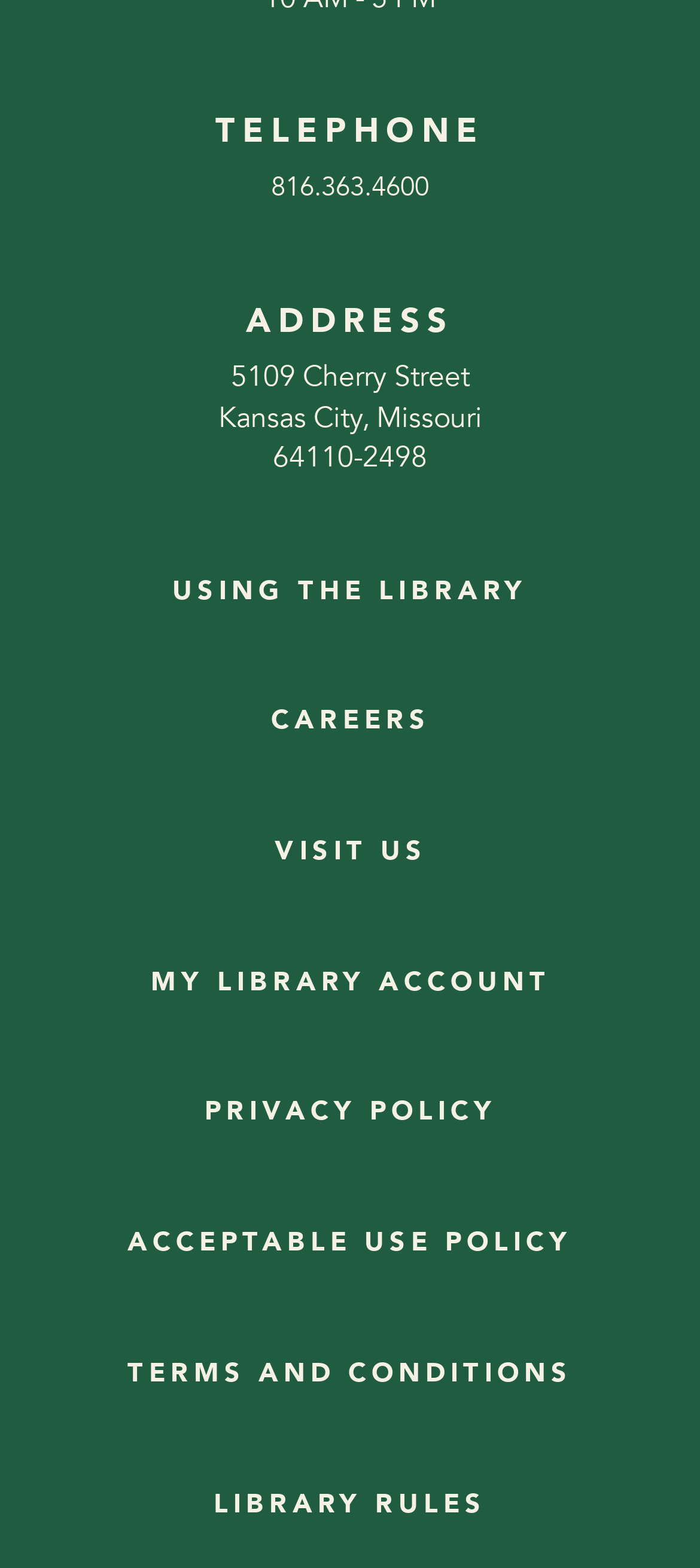Specify the bounding box coordinates of the area to click in order to follow the given instruction: "check my library account."

[0.214, 0.614, 0.786, 0.638]